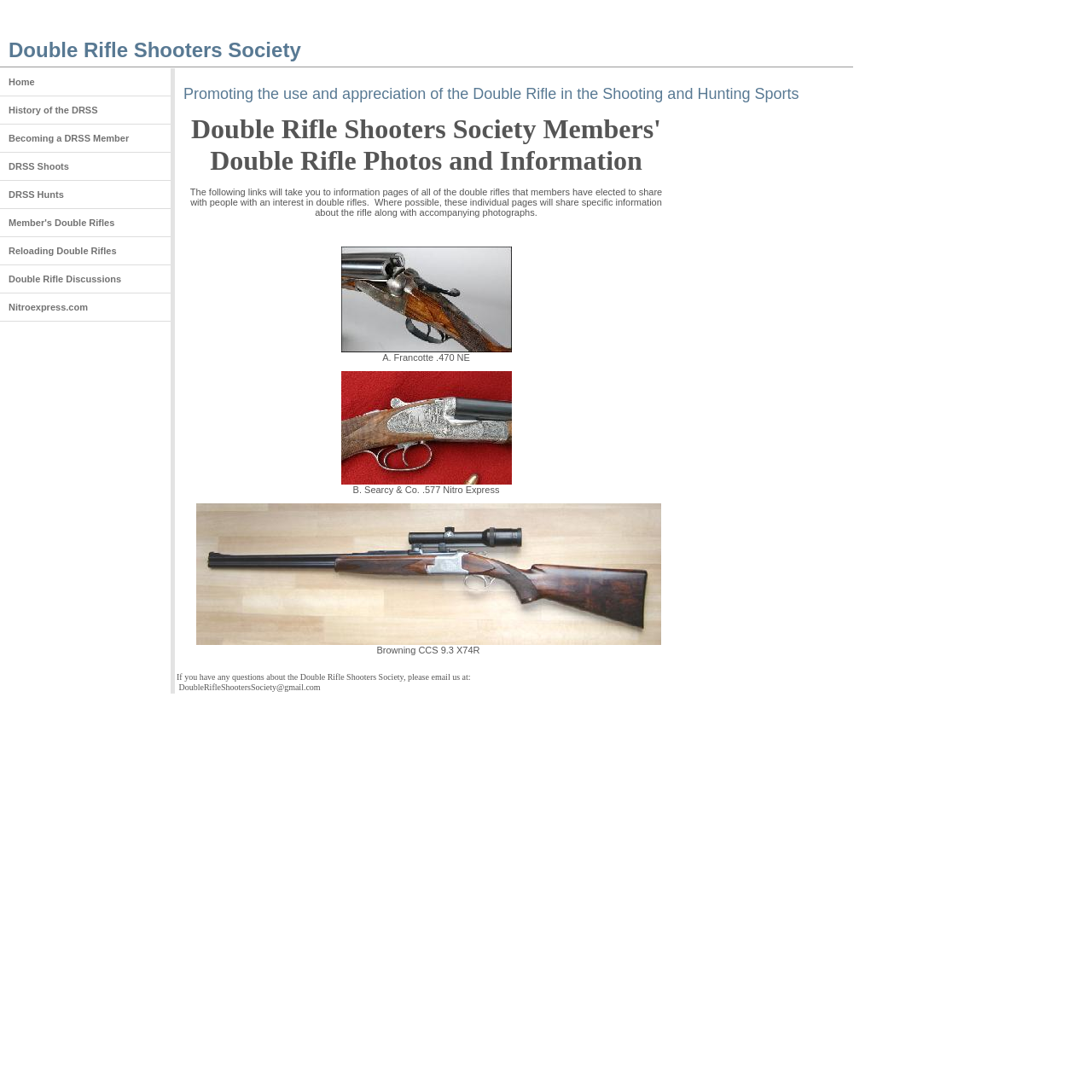Provide the bounding box coordinates for the area that should be clicked to complete the instruction: "View 'Member's Double Rifles' information".

[0.0, 0.191, 0.156, 0.217]